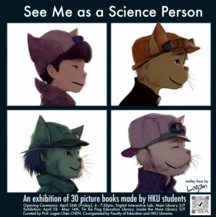Where is the exhibition taking place?
Respond to the question with a single word or phrase according to the image.

Main Library of HKU